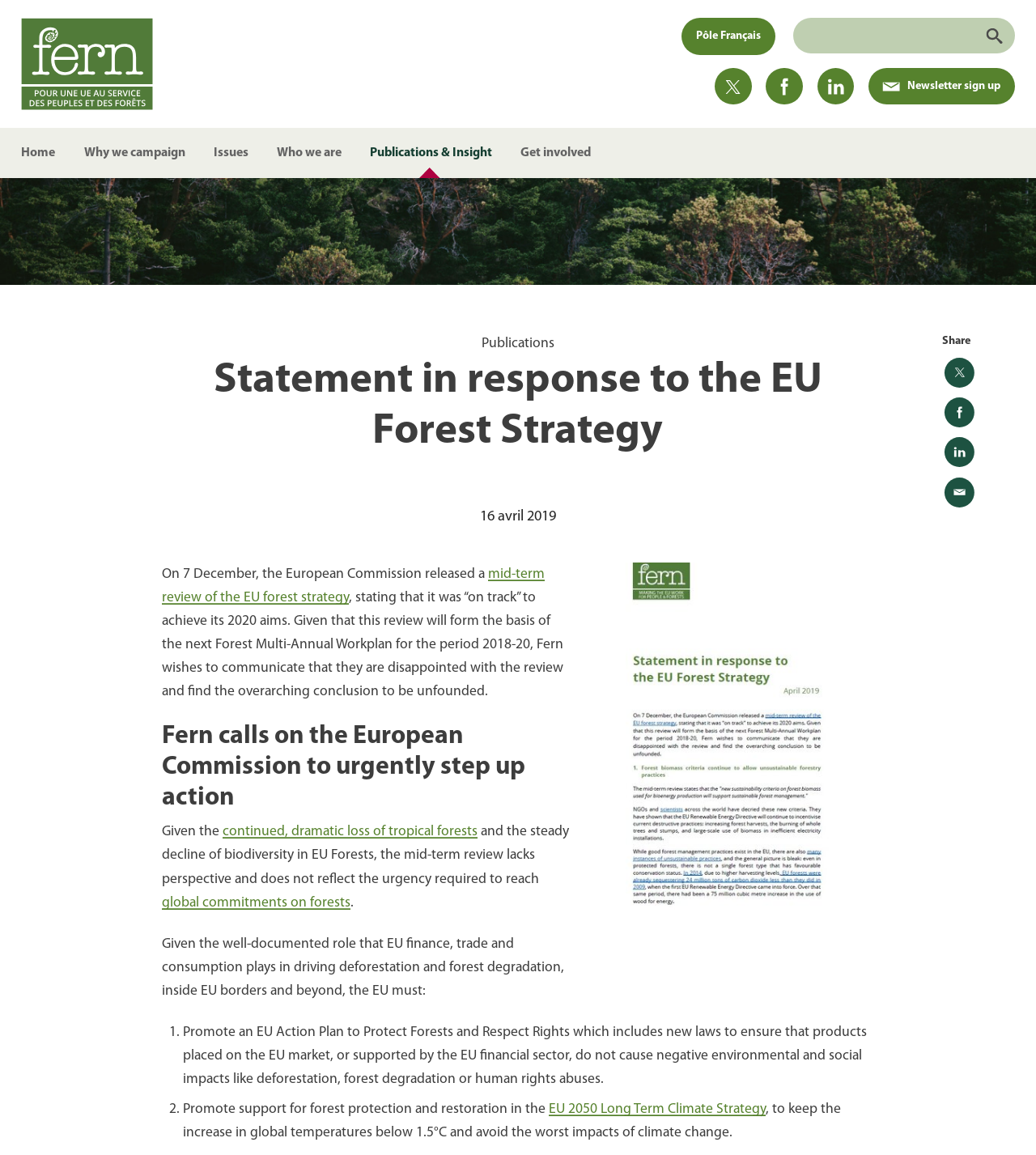Identify the bounding box for the UI element that is described as follows: "Get involved".

[0.489, 0.111, 0.584, 0.154]